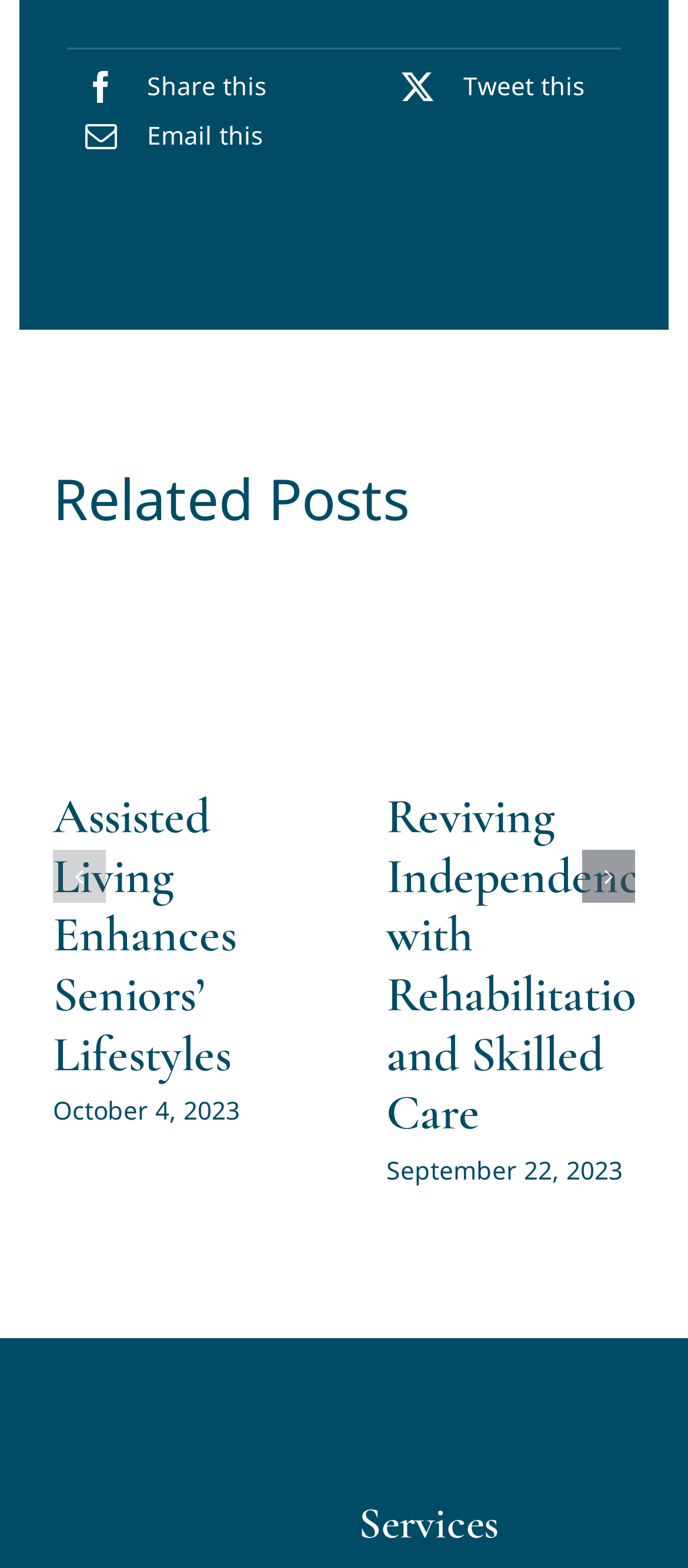Identify the bounding box coordinates for the UI element described as: "Tweet this". The coordinates should be provided as four floats between 0 and 1: [left, top, right, bottom].

[0.558, 0.039, 0.851, 0.071]